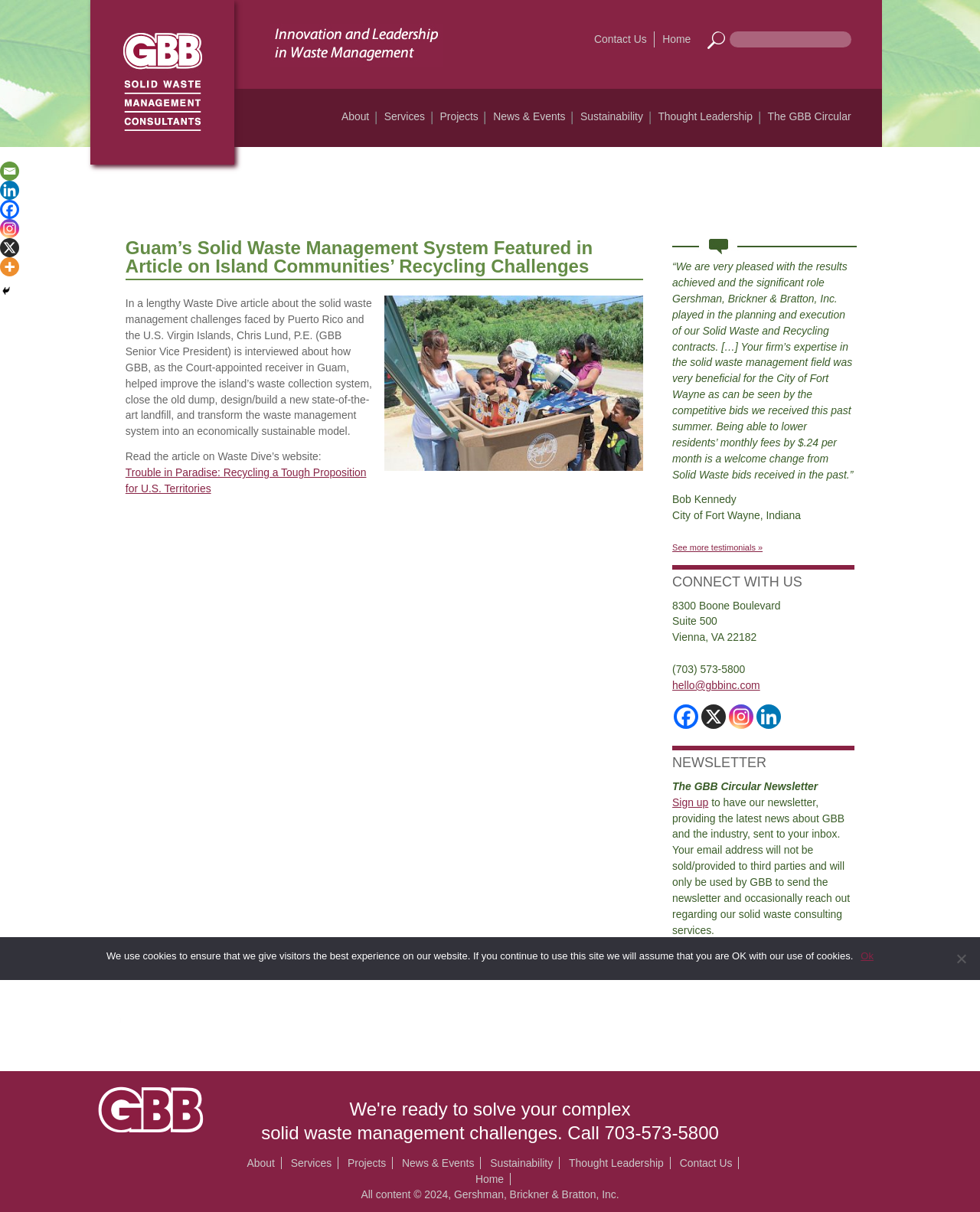What is the company's phone number?
Look at the image and construct a detailed response to the question.

The company's phone number can be found in the 'CONNECT WITH US' section, where it is listed as '(703) 573-5800'.